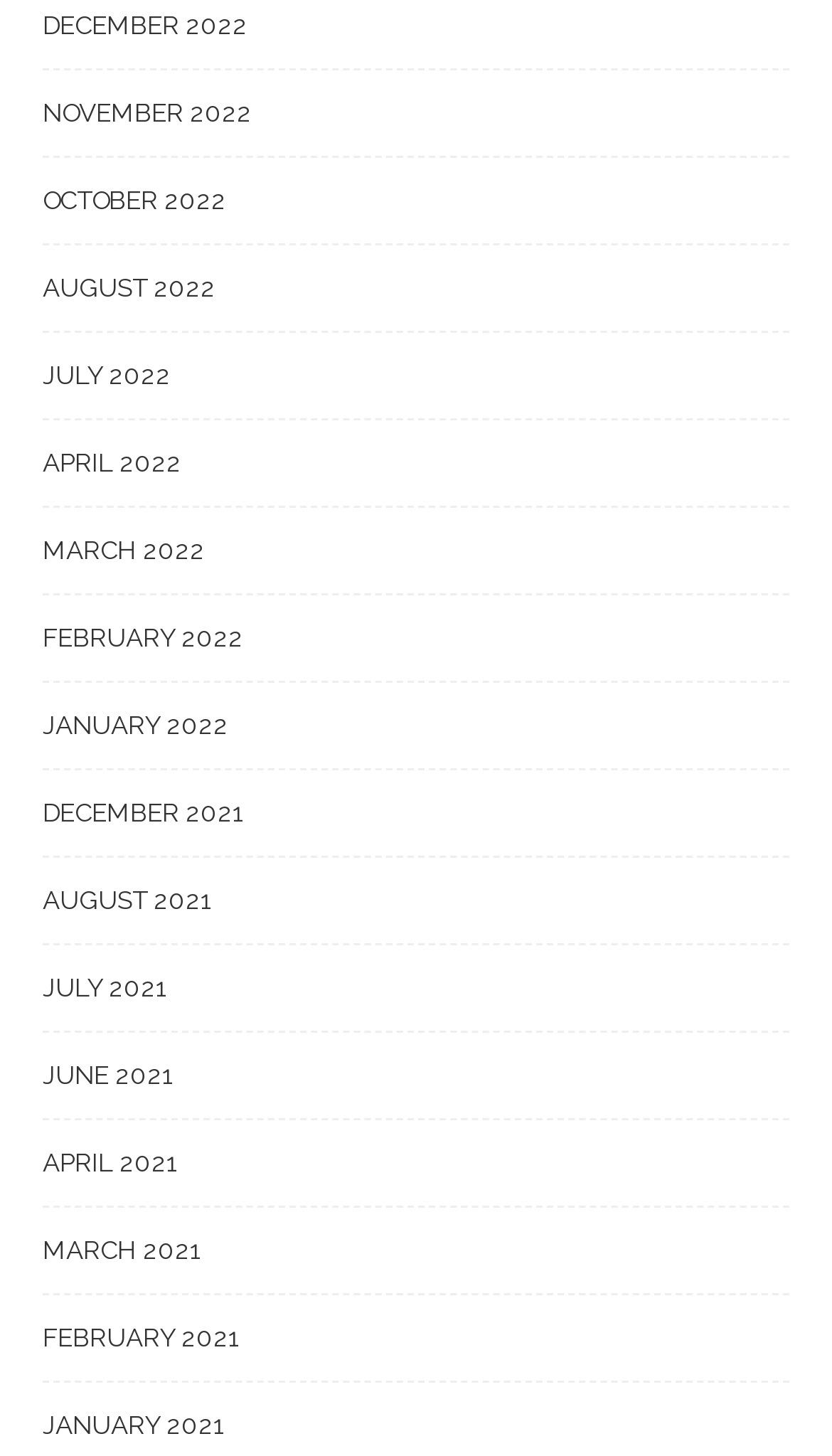How many months are listed?
Please provide a single word or phrase in response based on the screenshot.

15